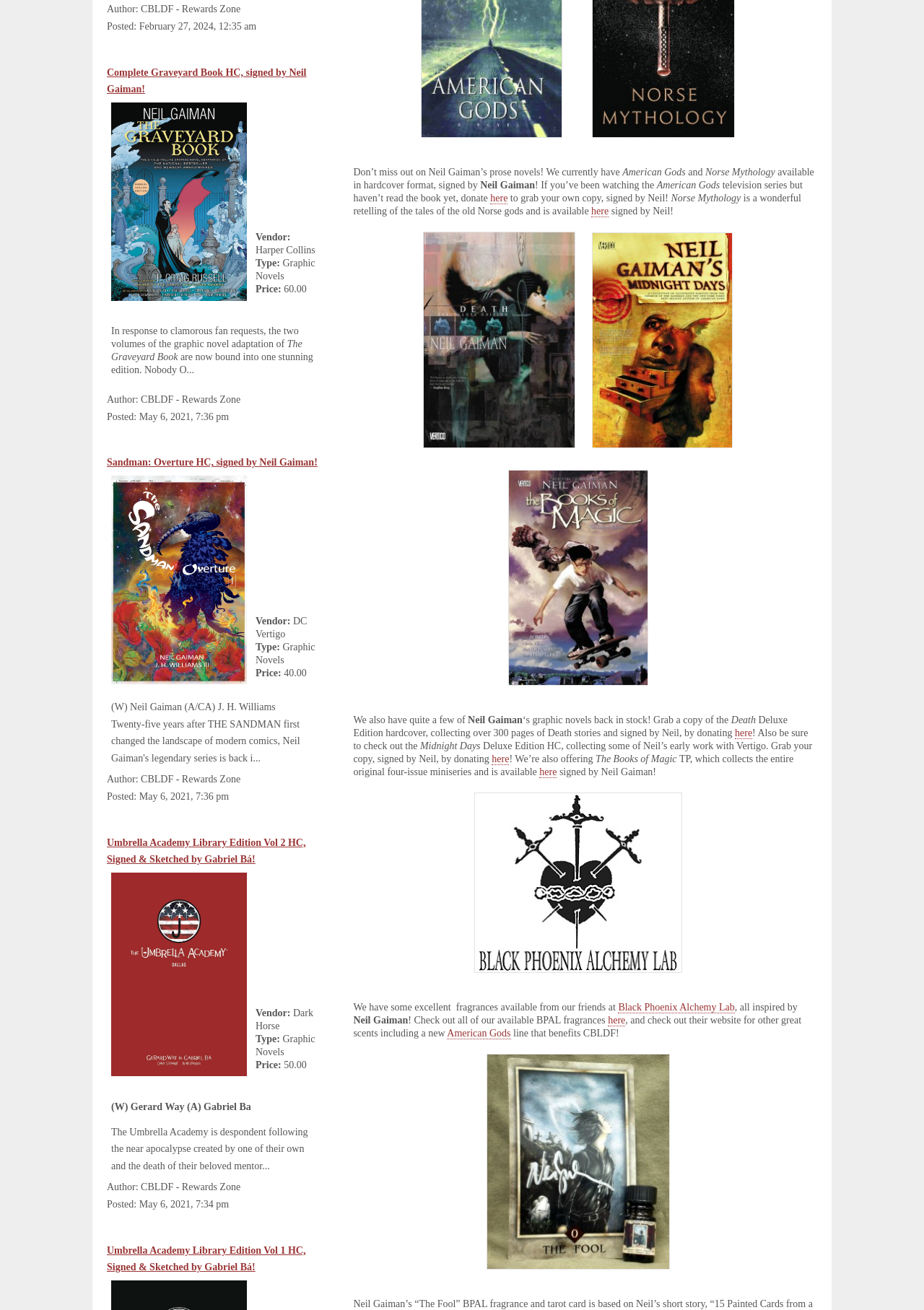Give a concise answer of one word or phrase to the question: 
What is the name of the television series mentioned on the webpage?

American Gods